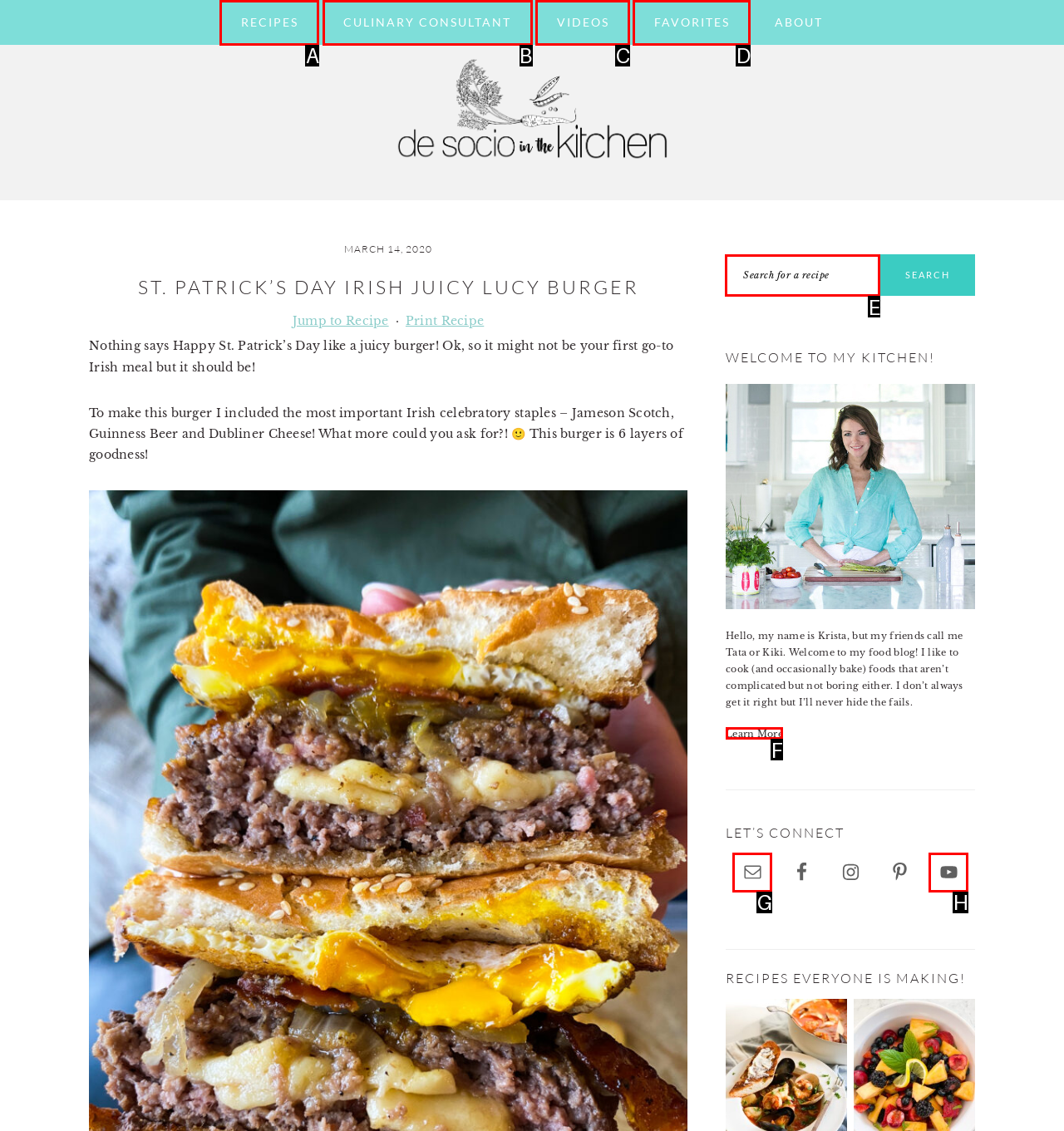Which option should I select to accomplish the task: Search for a recipe? Respond with the corresponding letter from the given choices.

E